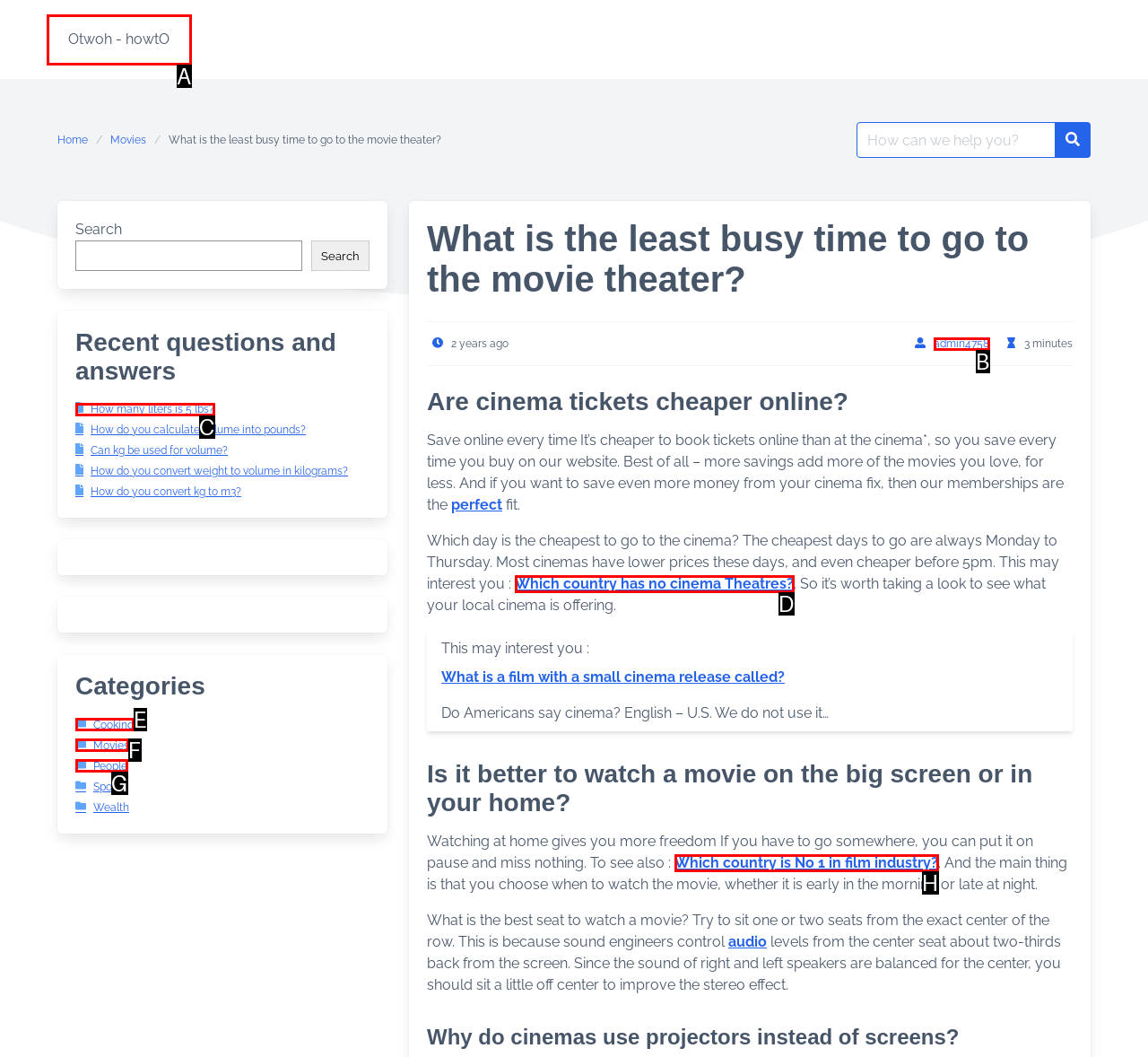Point out the correct UI element to click to carry out this instruction: Click on the Movies category
Answer with the letter of the chosen option from the provided choices directly.

F